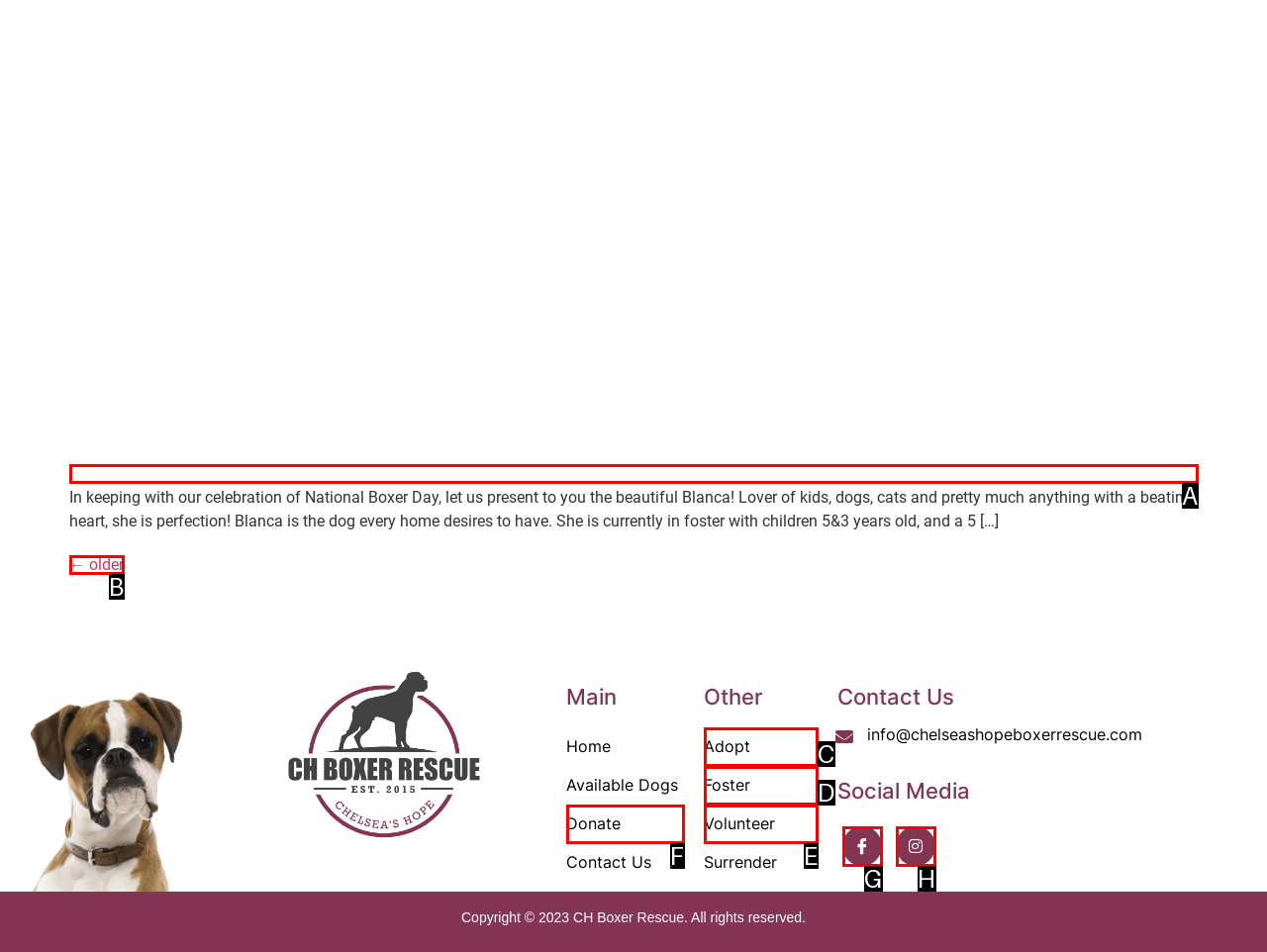Which HTML element should be clicked to fulfill the following task: donate to the rescue?
Reply with the letter of the appropriate option from the choices given.

F